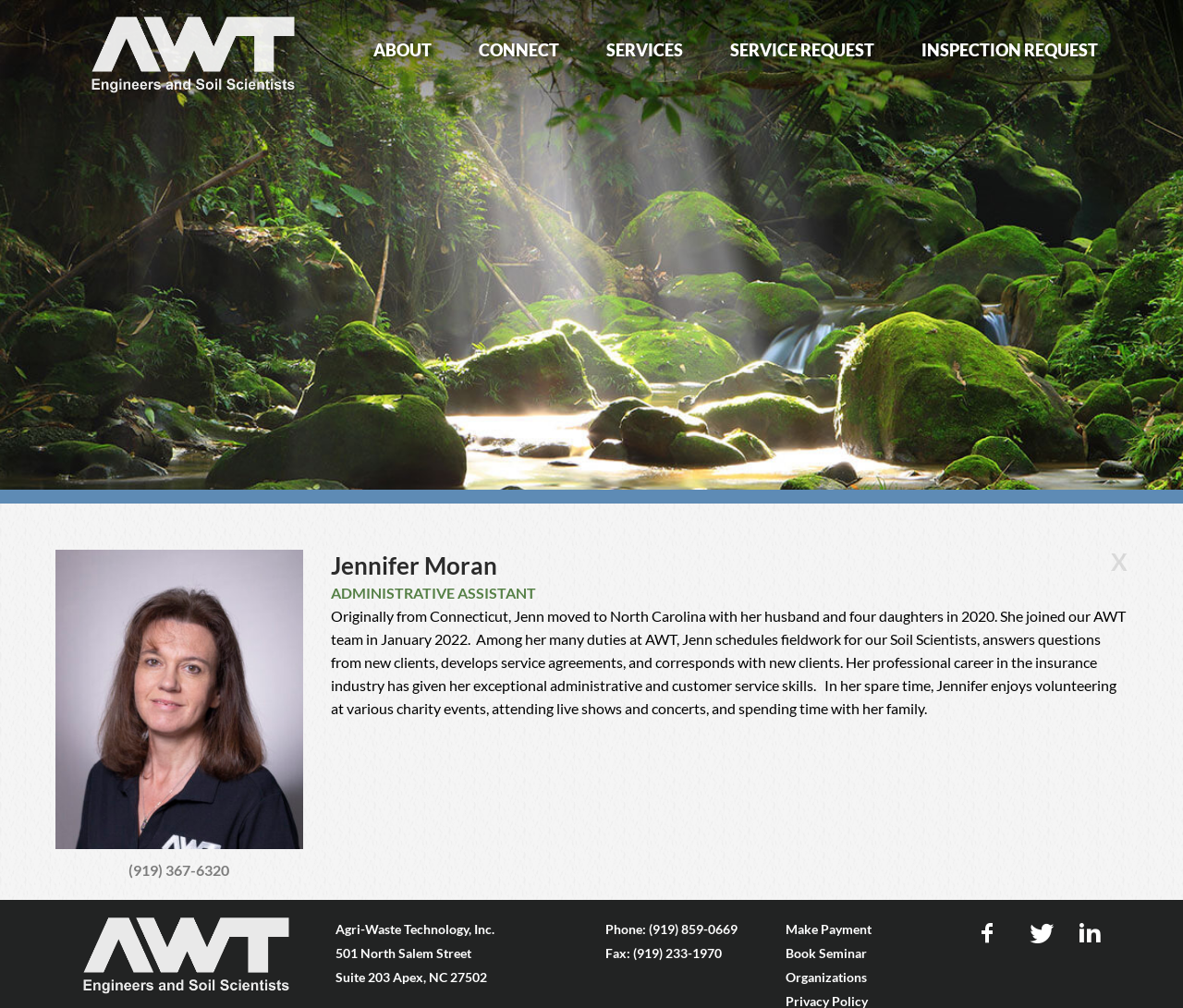Provide the bounding box coordinates of the area you need to click to execute the following instruction: "Call (919) 367-6320".

[0.047, 0.852, 0.256, 0.875]